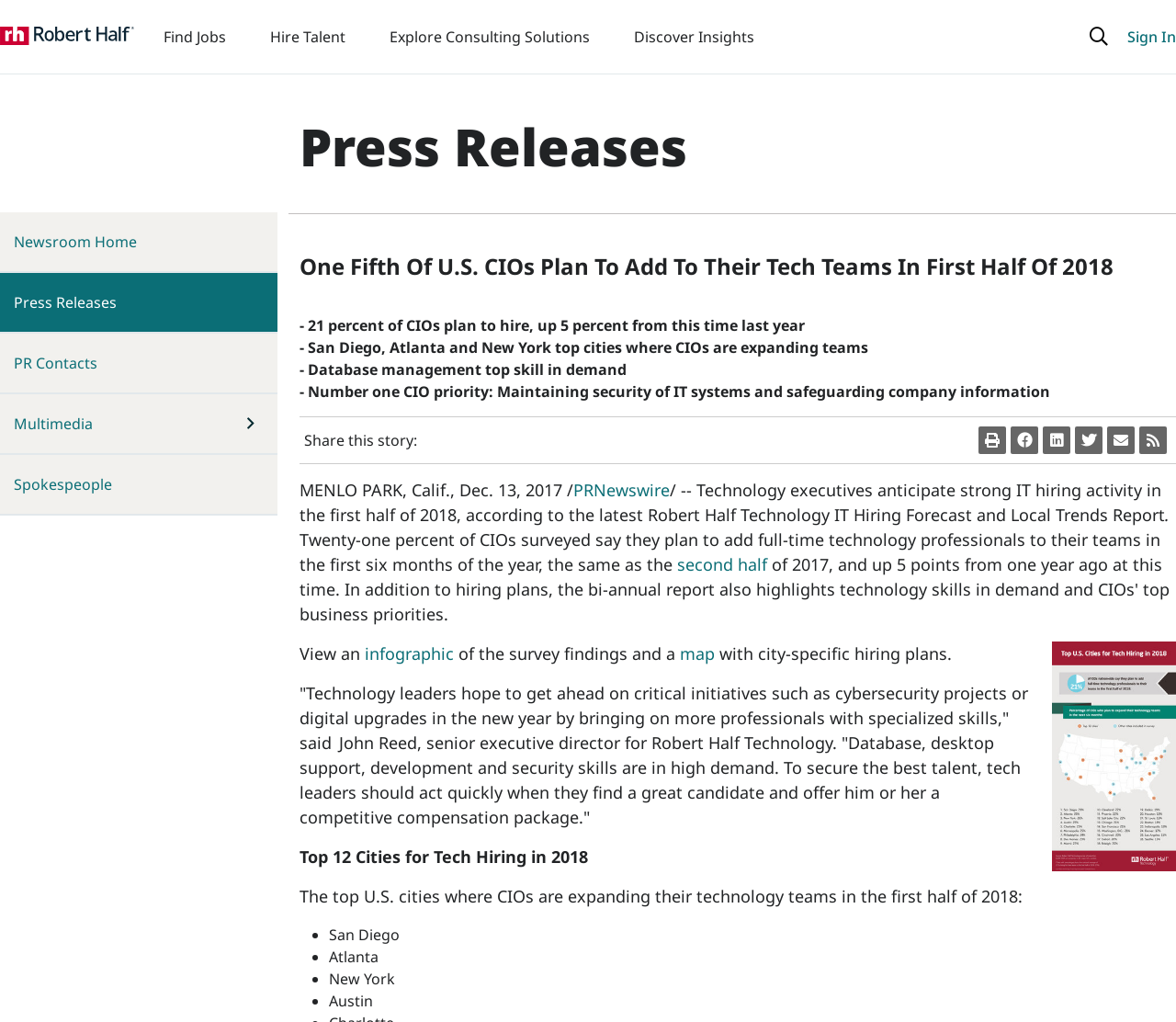Offer a meticulous caption that includes all visible features of the webpage.

The webpage is about the Robert Half Media Room, featuring the latest news and press releases from Robert Half in the United States. At the top, there is a logo of Robert Half, accompanied by a link to the Robert Half homepage. Below the logo, there are four main navigation links: "Find Jobs", "Hire Talent", "Explore Consulting Solutions", and "Discover Insights". 

On the top right corner, there is a search button and a "Sign In" button. Below the navigation links, there is a secondary navigation menu with links to "Newsroom Home", "Press Releases", "PR Contacts", and "Multimedia". 

The main content of the webpage is a press release titled "One Fifth Of U.S. CIOs Plan To Add To Their Tech Teams In First Half Of 2018". The press release is dated December 13, 2017, and it discusses the results of a survey by Robert Half Technology. The survey found that 21 percent of CIOs plan to hire full-time technology professionals in the first half of 2018. 

The press release is divided into several sections, including a summary of the survey findings, a quote from John Reed, senior executive director for Robert Half Technology, and a list of the top 12 cities for tech hiring in 2018. There is also an infographic and a map that provide more information about the survey findings. 

At the bottom of the webpage, there are social media sharing links and a link to PRNewswire.